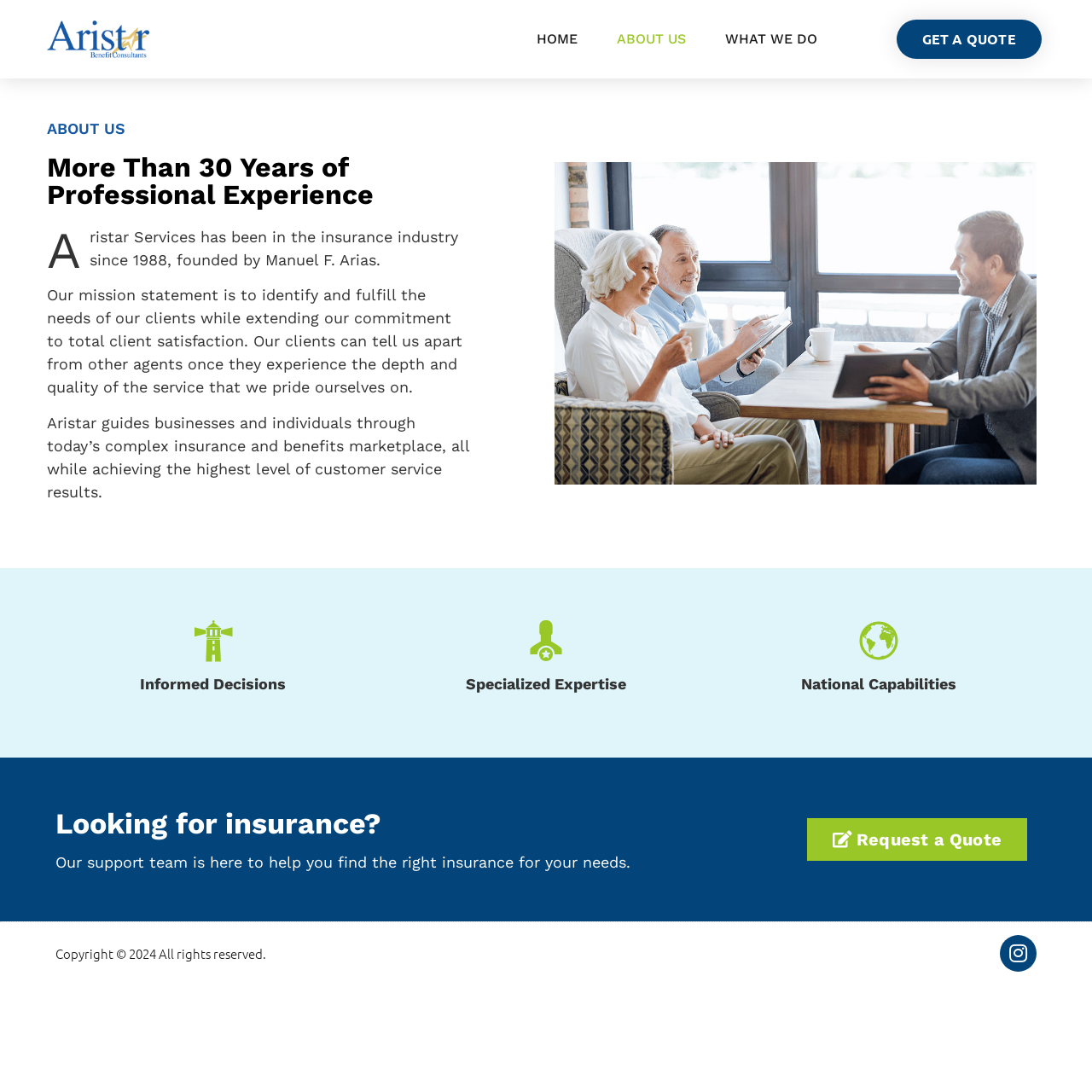How can one get a quote from Aristar Services?
Using the image as a reference, give an elaborate response to the question.

The answer can be found by looking at the buttons on the webpage, which include 'GET A QUOTE' and 'Request a Quote', both of which suggest that clicking on them will allow users to get a quote from Aristar Services.